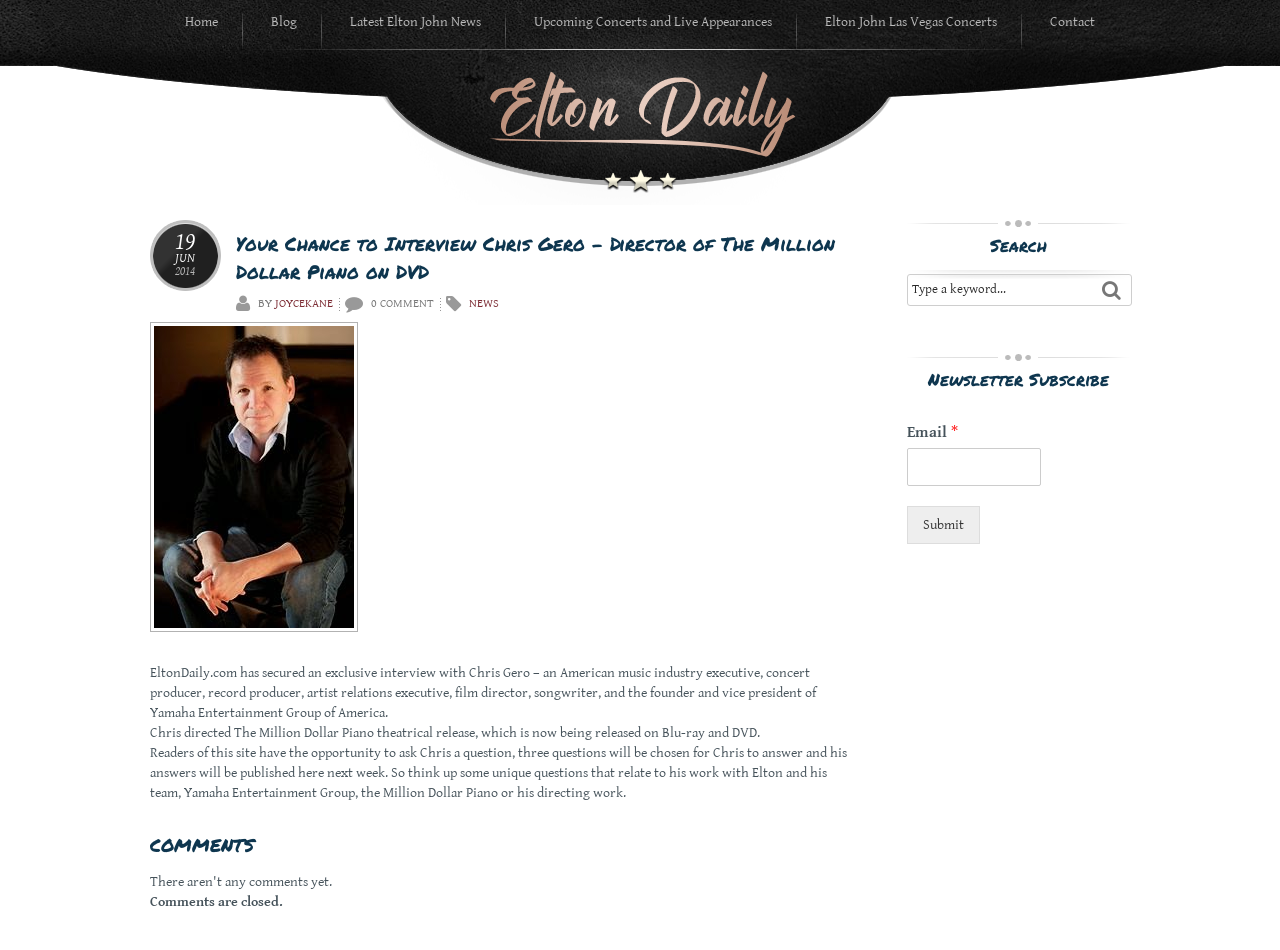What is the opportunity for readers of this site?
Based on the visual content, answer with a single word or a brief phrase.

Ask Chris a question